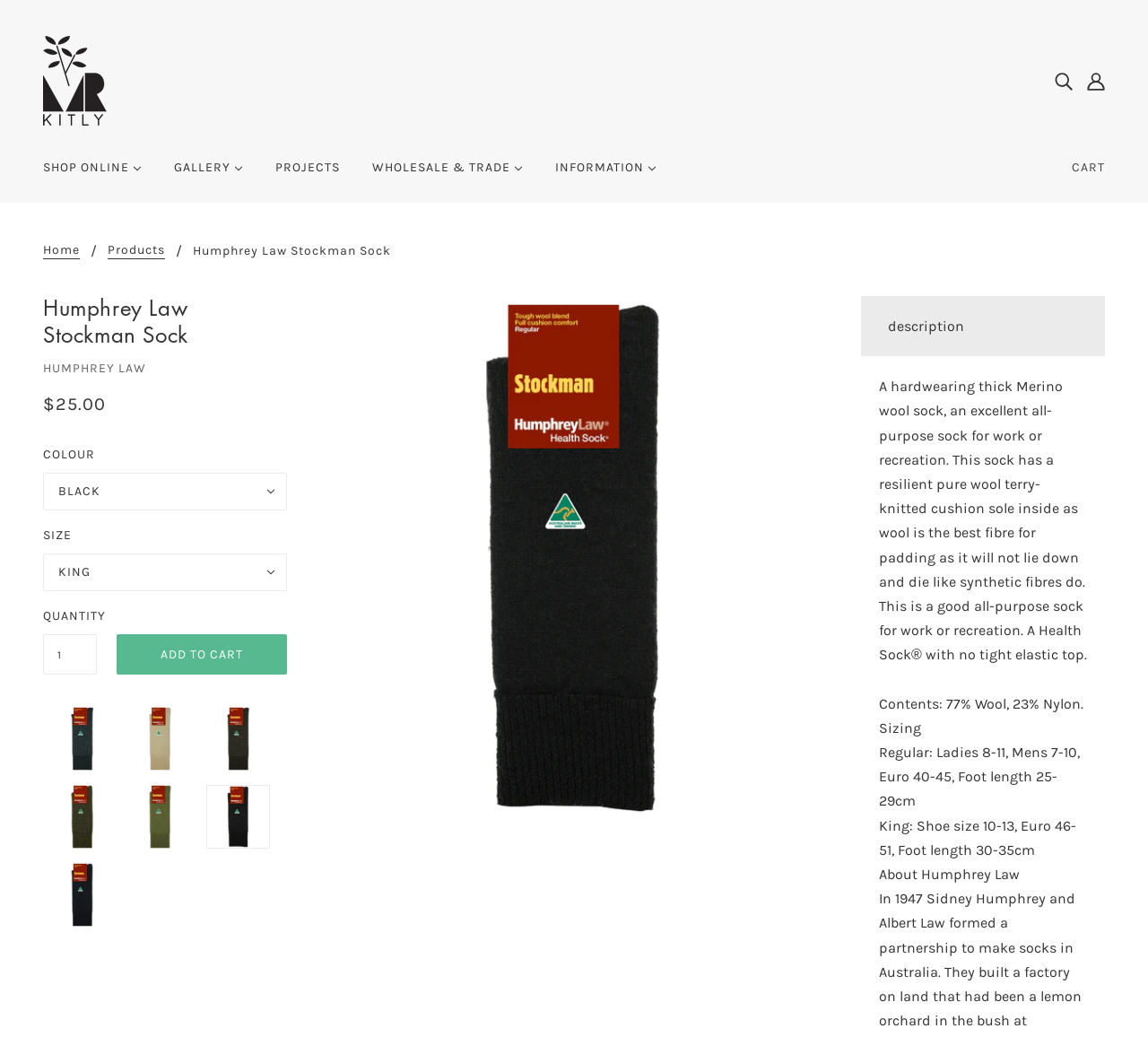What is the price of the Humphrey Law Stockman Sock?
Refer to the image and provide a one-word or short phrase answer.

$25.00